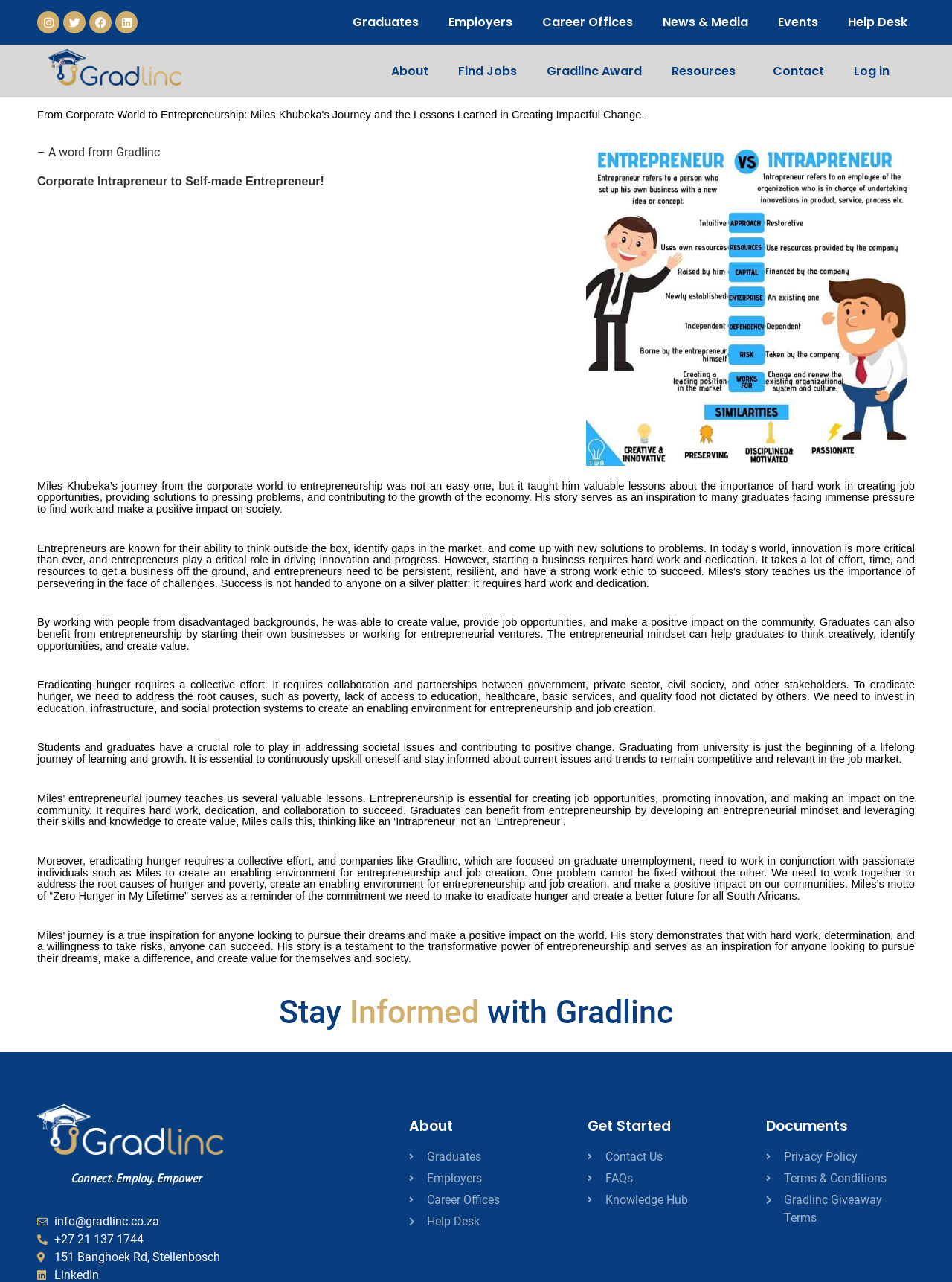Provide the bounding box for the UI element matching this description: "Contact Us".

[0.617, 0.896, 0.758, 0.909]